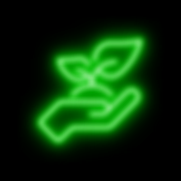Kindly respond to the following question with a single word or a brief phrase: 
What is the purpose of the glowing effect?

Enhances visibility and importance